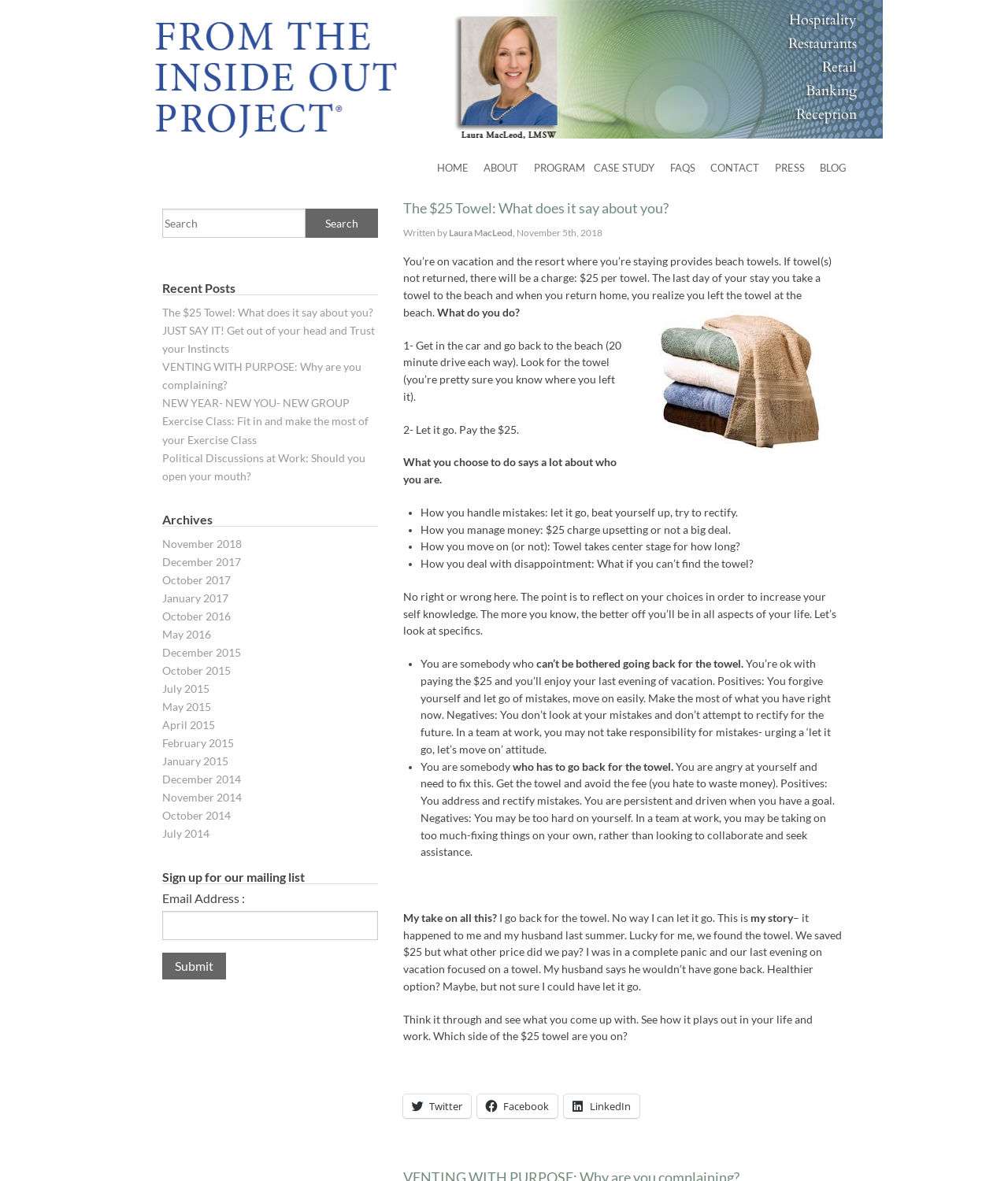What is the category of the first article?
Based on the image, answer the question with as much detail as possible.

The first article on the webpage does not have a specific category, hence it is categorized as 'Uncategorized'.